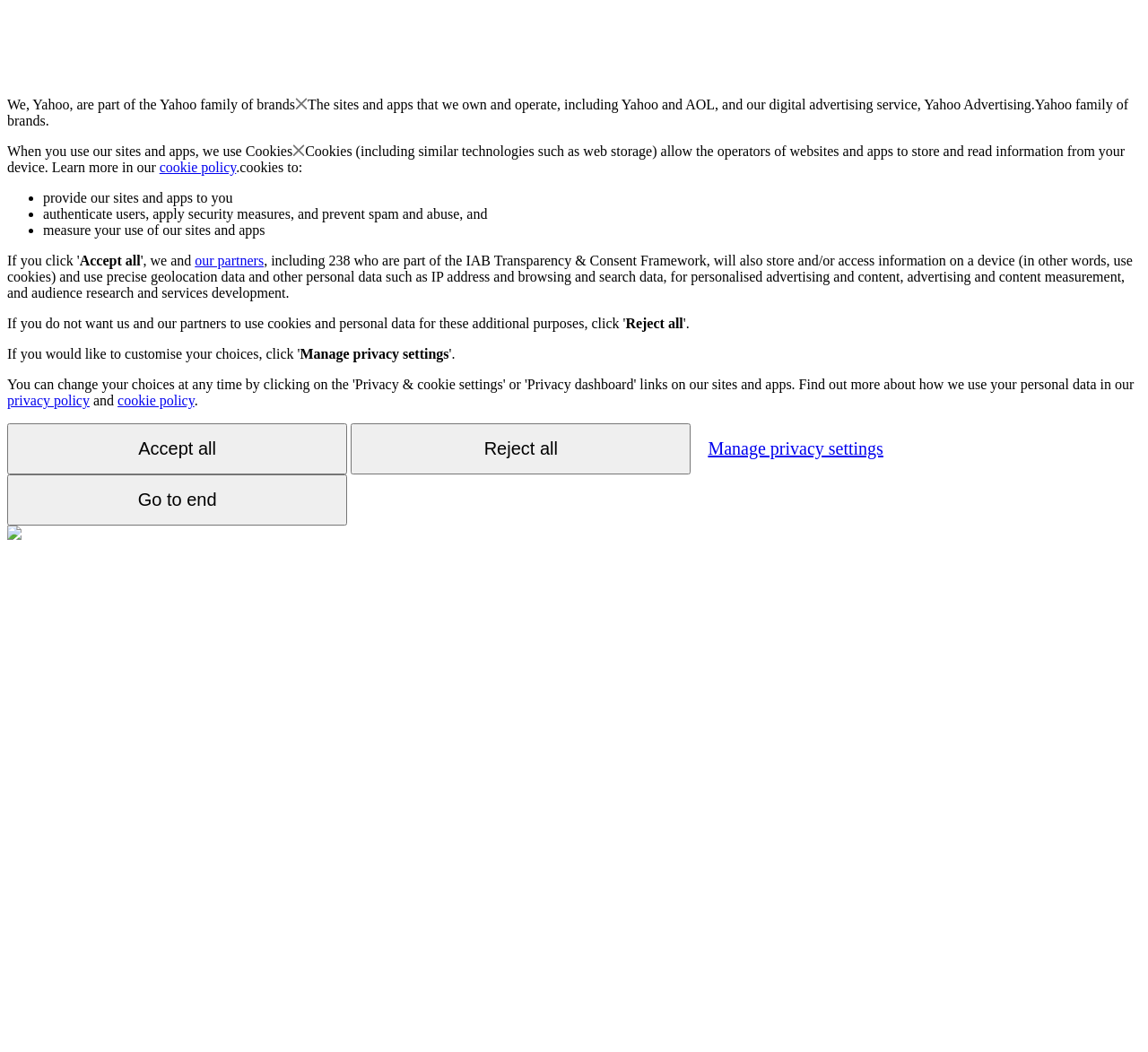Locate the bounding box coordinates of the area you need to click to fulfill this instruction: 'Click the 'Reject all' button'. The coordinates must be in the form of four float numbers ranging from 0 to 1: [left, top, right, bottom].

[0.545, 0.3, 0.595, 0.315]